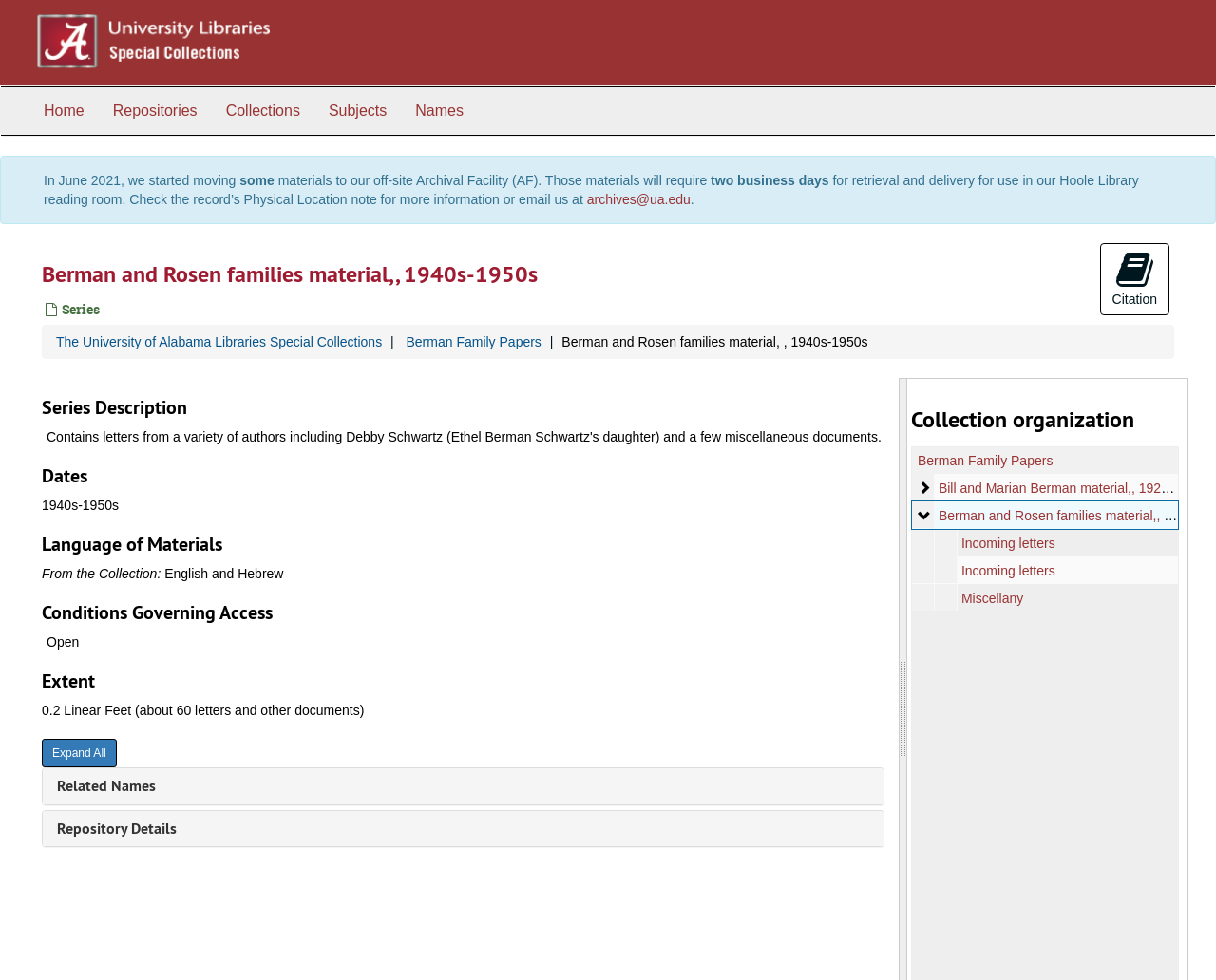Please determine the bounding box coordinates of the element's region to click for the following instruction: "Expand the Series Description".

[0.904, 0.248, 0.962, 0.322]